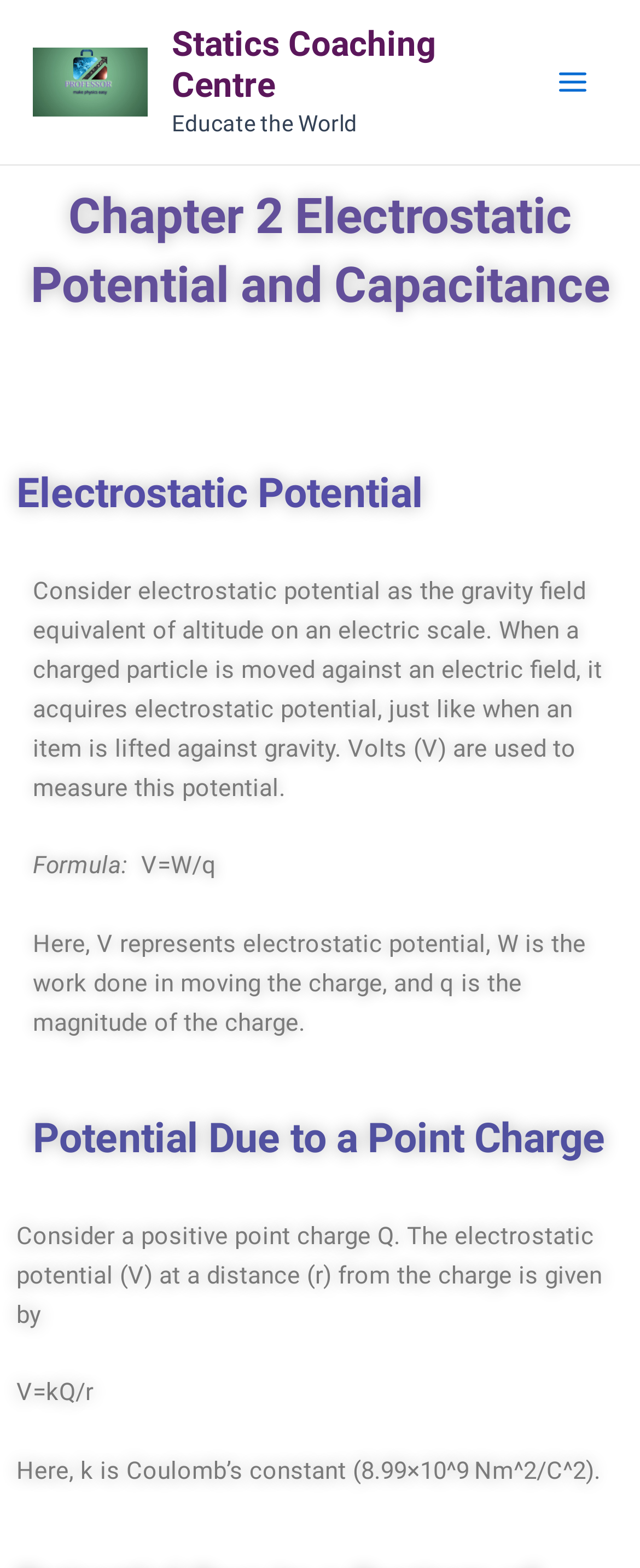Summarize the webpage comprehensively, mentioning all visible components.

The webpage is a educational resource focused on physics, specifically chapter 2, which covers electrostatic potential and capacitance. At the top left, there is a link to "Statics Coaching Centre" accompanied by an image with the same name. On the top right, there is another link to "Statics Coaching Centre" and a text "Educate the World". A main menu button is located at the top right corner.

The main content of the webpage is divided into sections. The first section is headed by "Chapter 2 Electrostatic Potential and Capacitance" and then "Electrostatic Potential". Below this, there is a paragraph explaining electrostatic potential, comparing it to gravity, and mentioning that volts are used to measure it.

Following this, there is a formula section, where the formula is not explicitly stated, but there are texts describing the variables used in the formula, such as electrostatic potential, work done, and magnitude of the charge.

The next section is headed by "Potential Due to a Point Charge". This section starts with a description of a positive point charge and then explains how the electrostatic potential at a distance from the charge is calculated. The formula for this calculation is provided, which includes Coulomb's constant, charge, and distance.

Throughout the webpage, there are no images other than the "Statics Coaching Centre" logo at the top. The layout is organized, with clear headings and concise text, making it easy to follow and understand the concepts being explained.